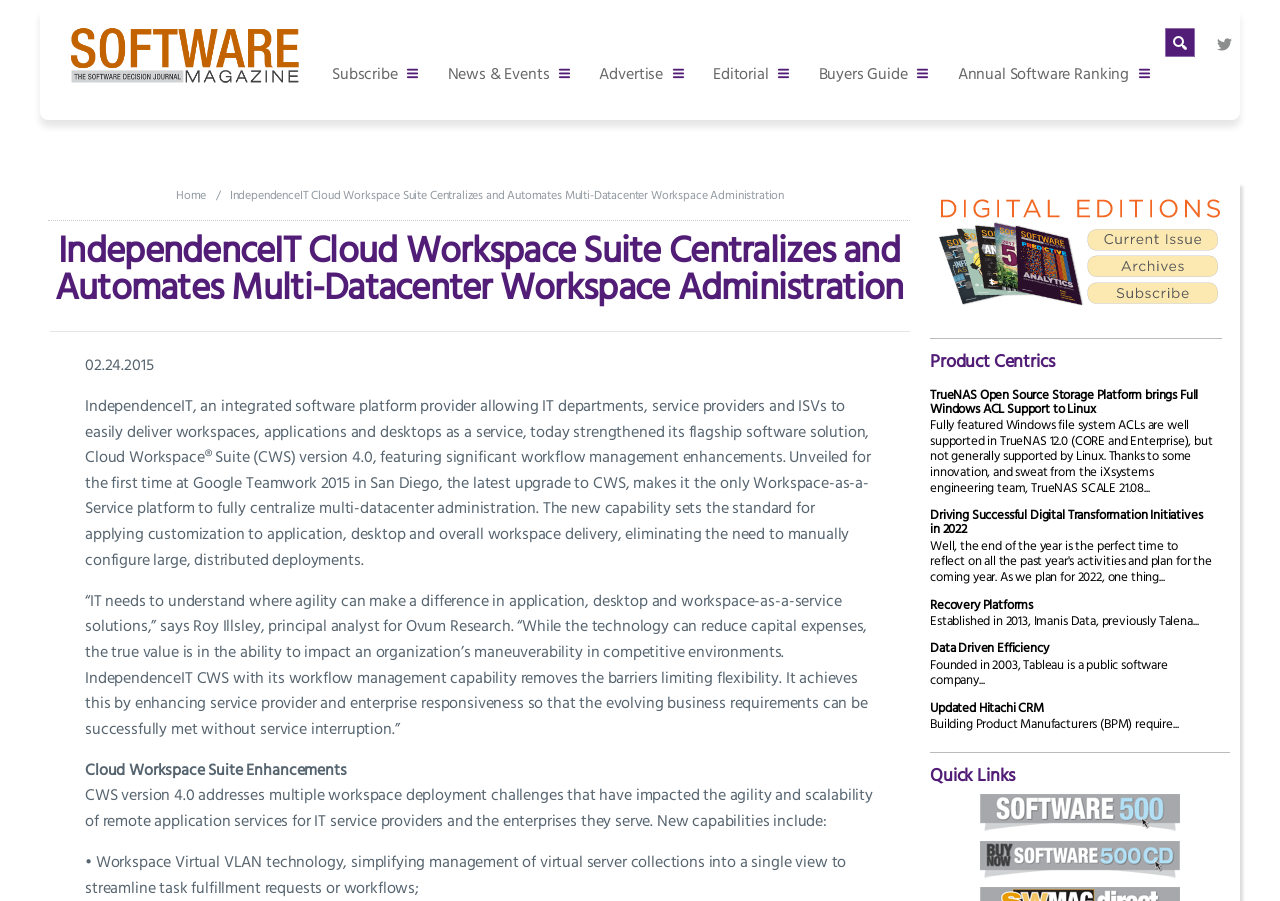Determine the bounding box coordinates of the clickable element to complete this instruction: "Read more about Cloud Workspace Suite". Provide the coordinates in the format of four float numbers between 0 and 1, [left, top, right, bottom].

[0.066, 0.437, 0.68, 0.633]